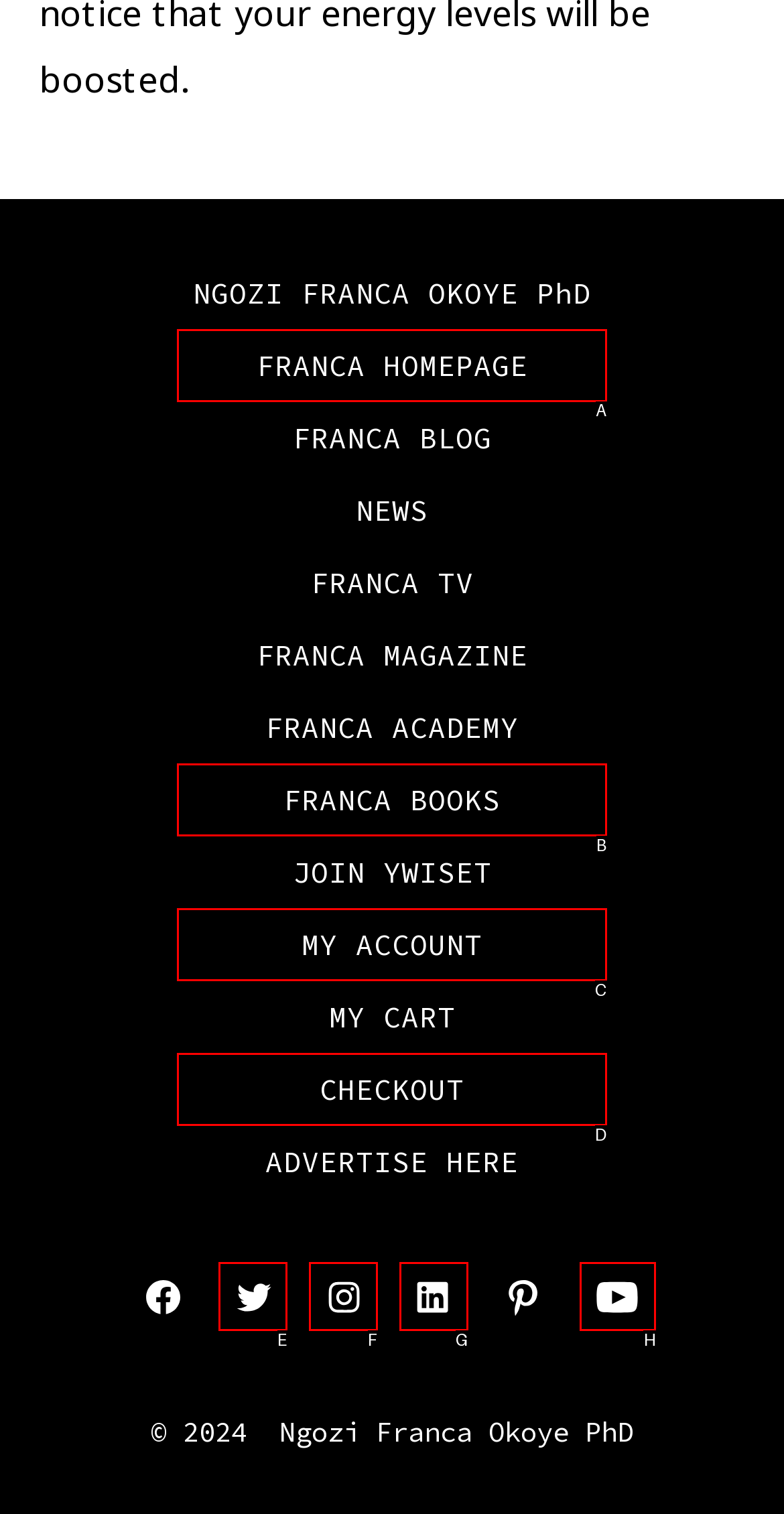Given the description: CHECKOUT, select the HTML element that best matches it. Reply with the letter of your chosen option.

D